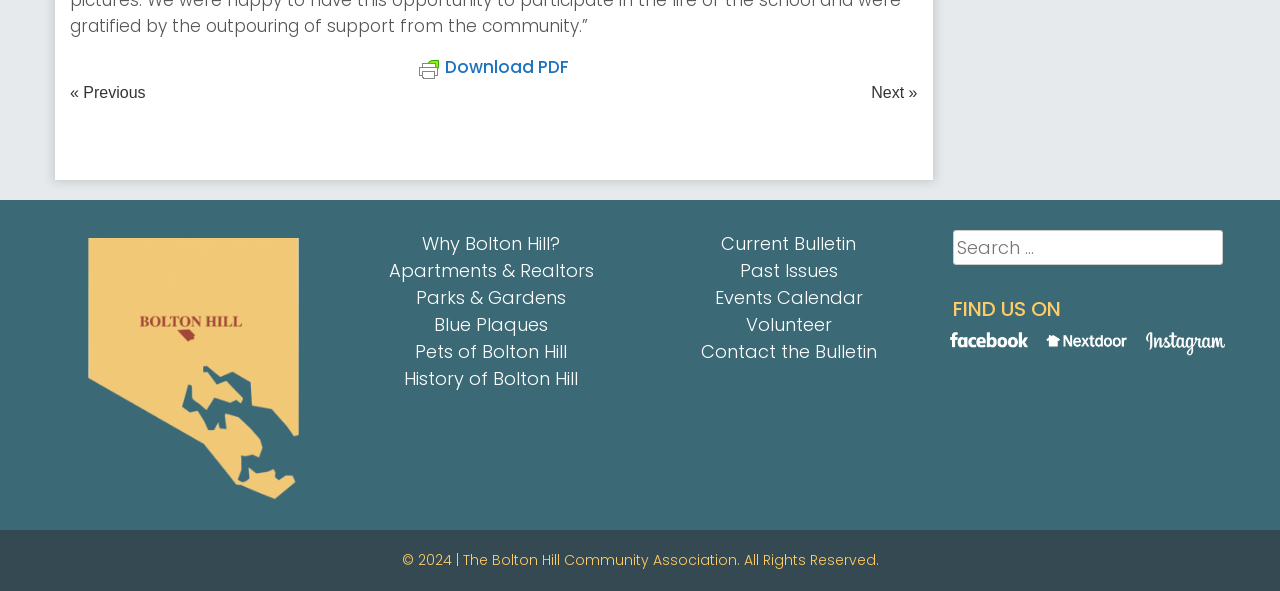Using details from the image, please answer the following question comprehensively:
How many complementary sections are there?

I counted the complementary sections, which are separated by distinct boundaries, and found that there are 4 sections in total, each containing different types of content.